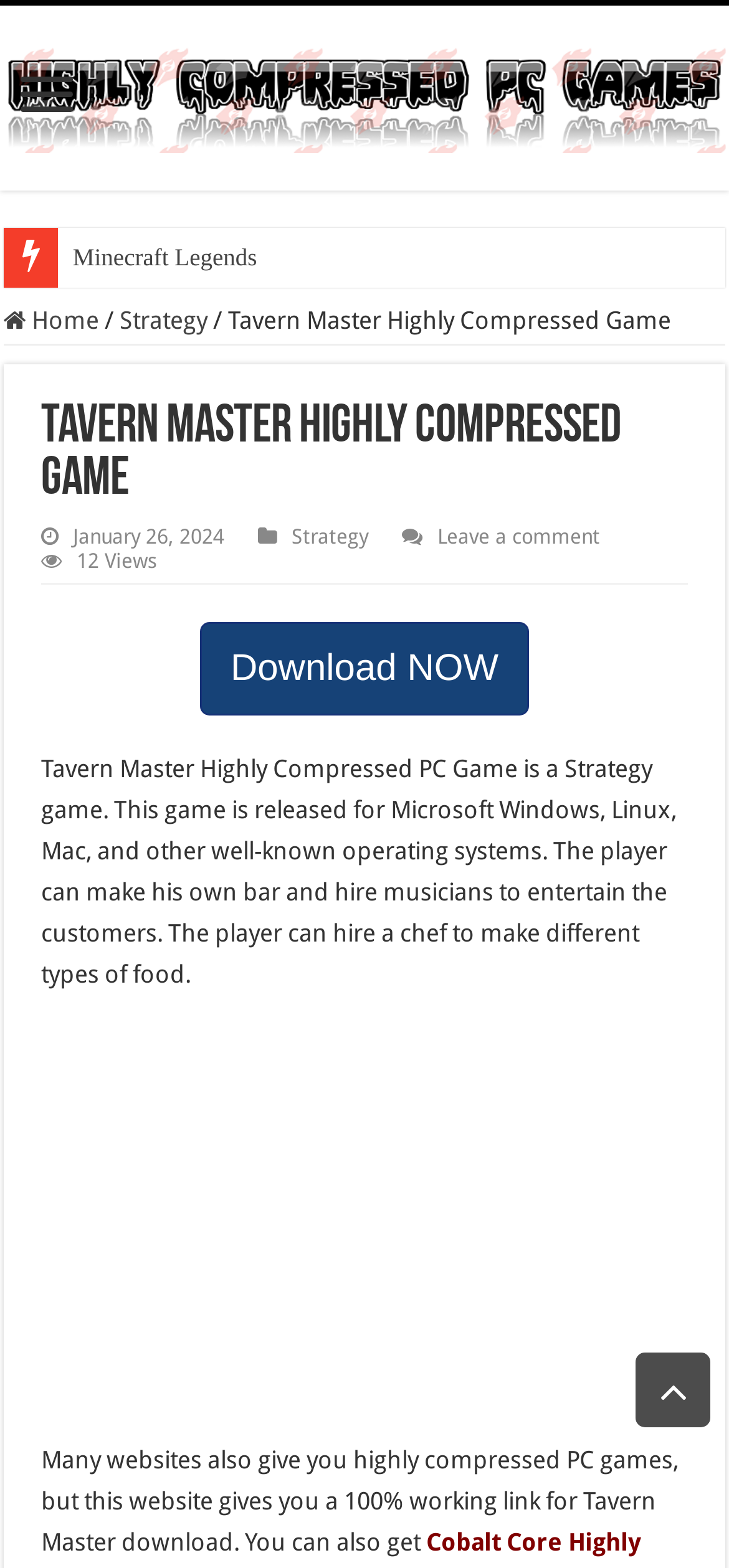Given the description of a UI element: "MechWarrior 5 Mercenaries", identify the bounding box coordinates of the matching element in the webpage screenshot.

[0.079, 0.298, 0.497, 0.336]